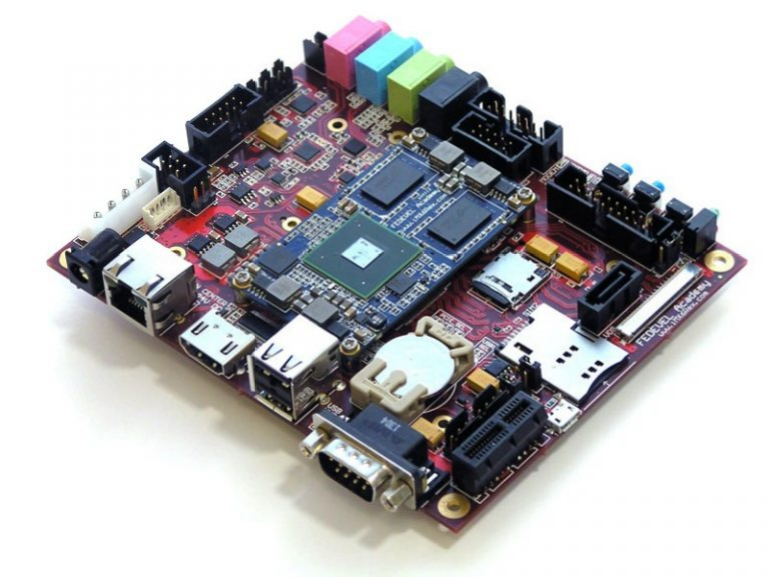What type of ports are visible on one edge?
Provide a thorough and detailed answer to the question.

Multiple USB ports are visible on one edge of the PCB, indicating its capability for connectivity to other devices, which is essential for various electronic applications.